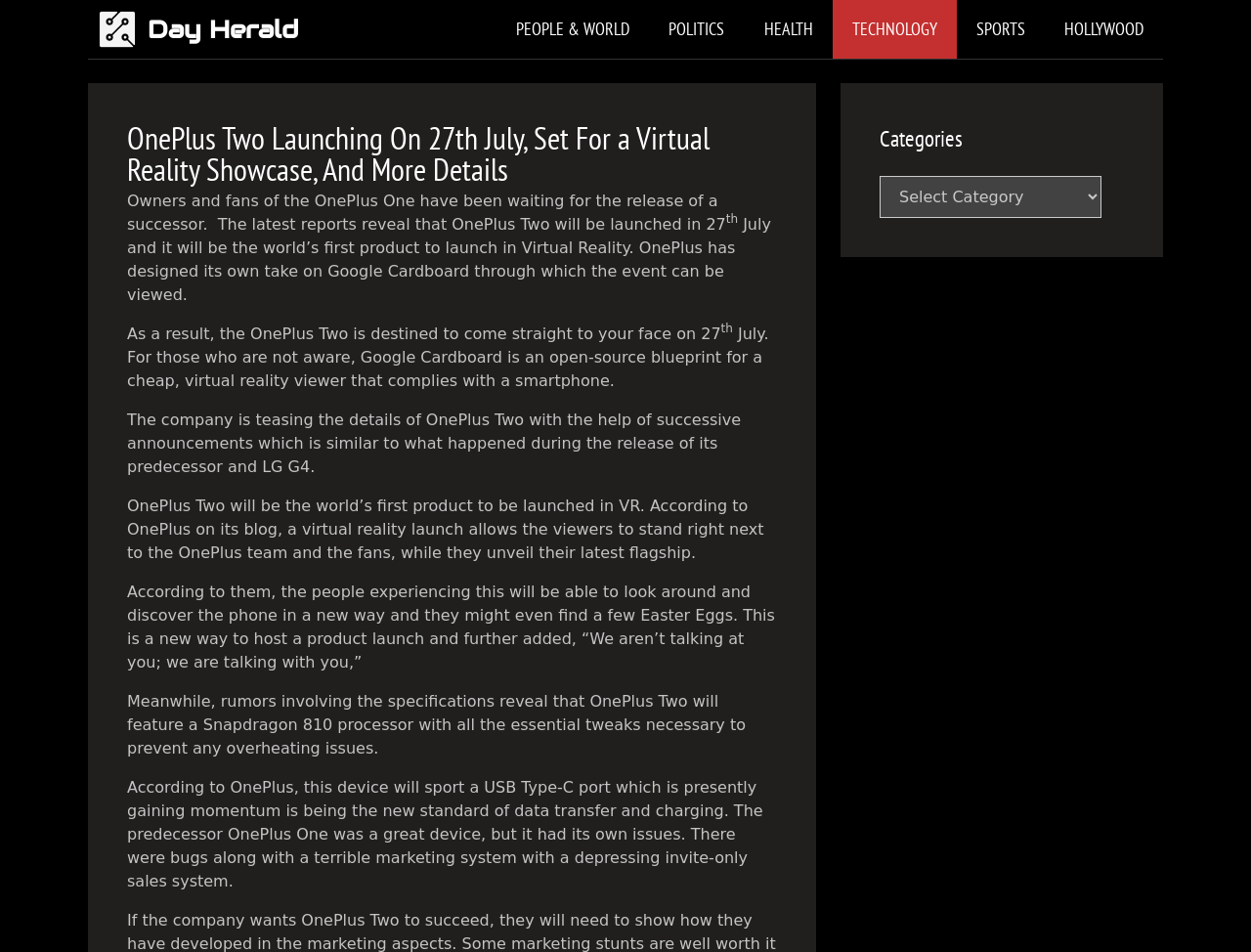Based on the element description "People & World", predict the bounding box coordinates of the UI element.

[0.397, 0.0, 0.519, 0.062]